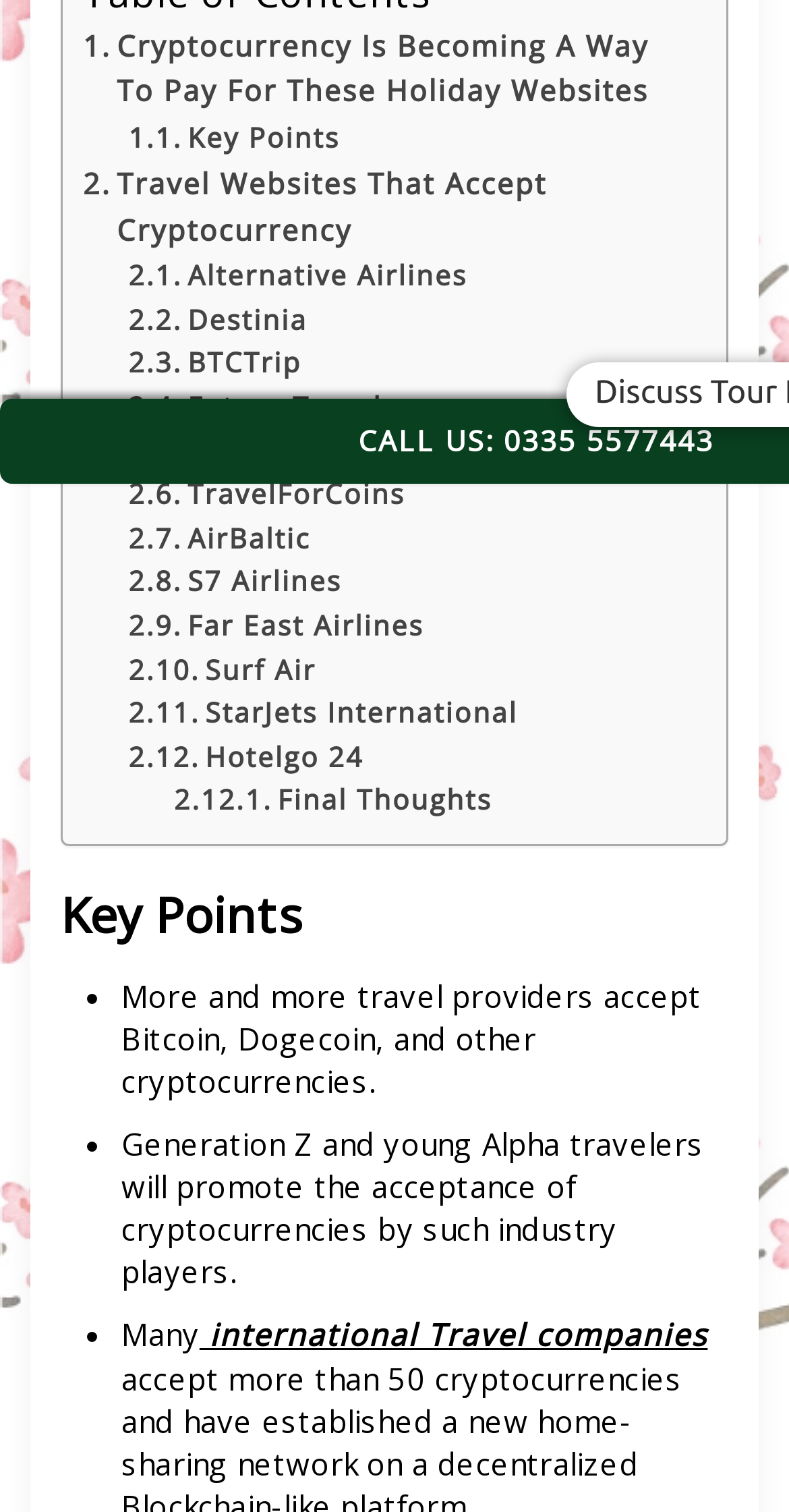Determine the bounding box coordinates of the element that should be clicked to execute the following command: "Visit 'international Travel companies'".

[0.253, 0.87, 0.897, 0.897]